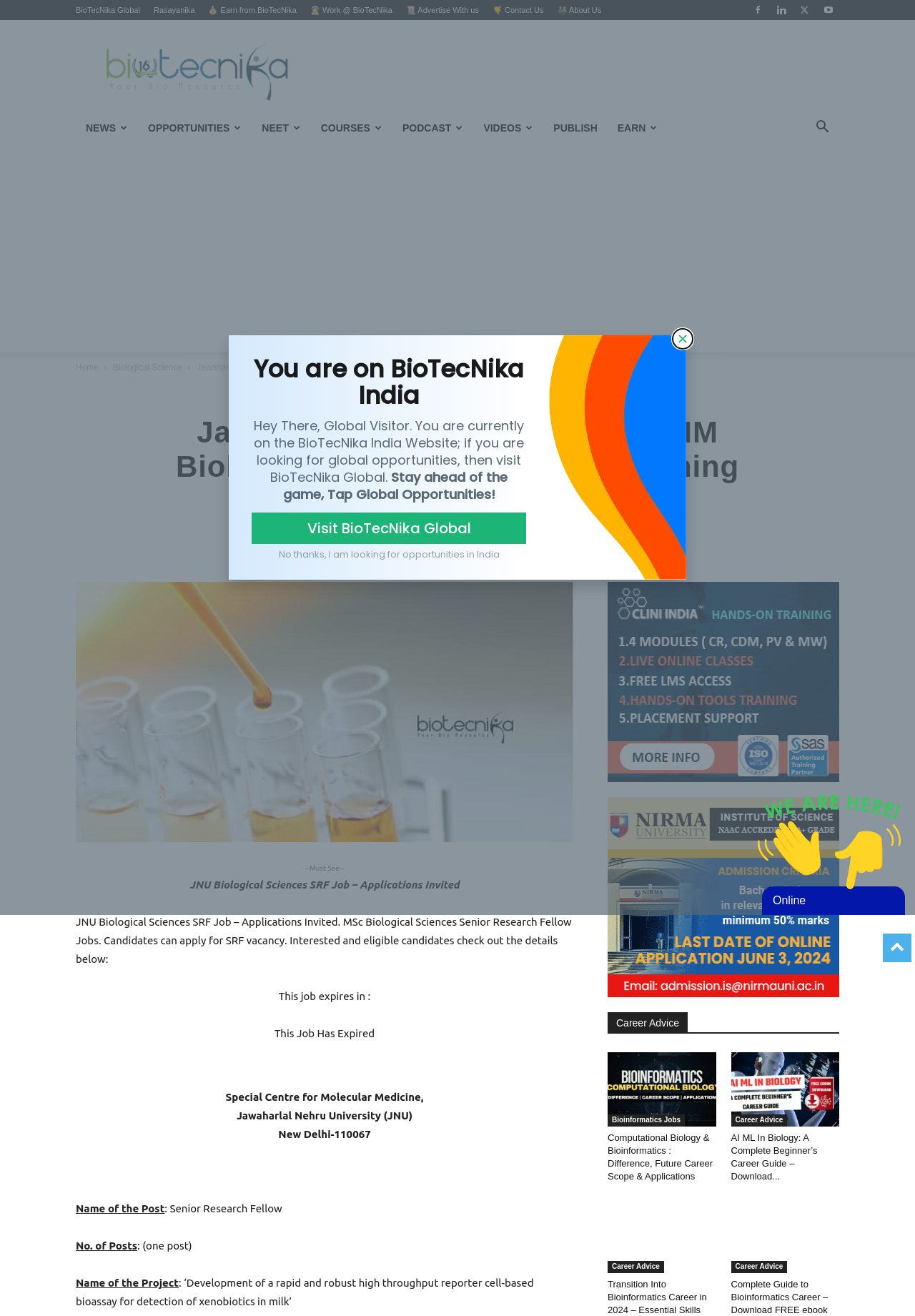Identify the bounding box coordinates of the specific part of the webpage to click to complete this instruction: "Apply for the 'JNU Biological Sciences SRF' job".

[0.083, 0.442, 0.627, 0.64]